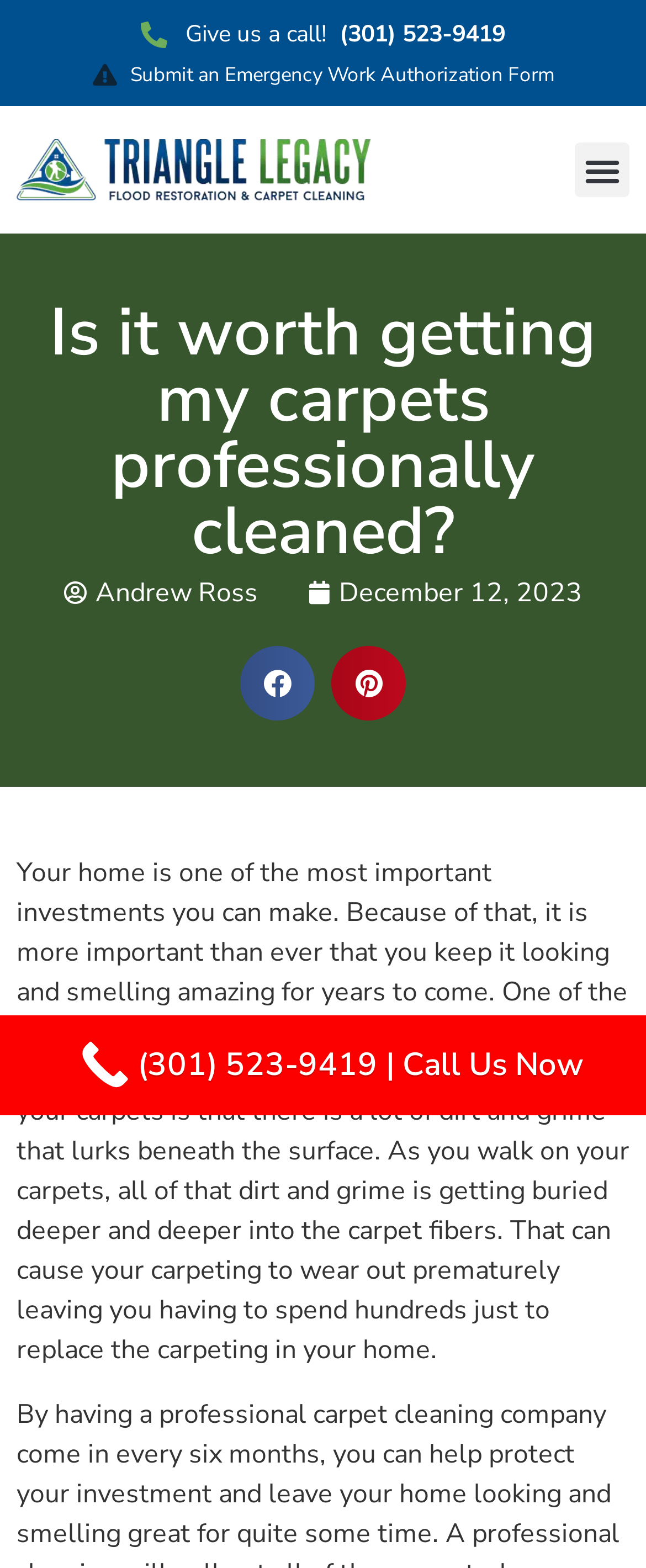When was the article on carpet cleaning published?
Based on the image, give a concise answer in the form of a single word or short phrase.

December 12, 2023